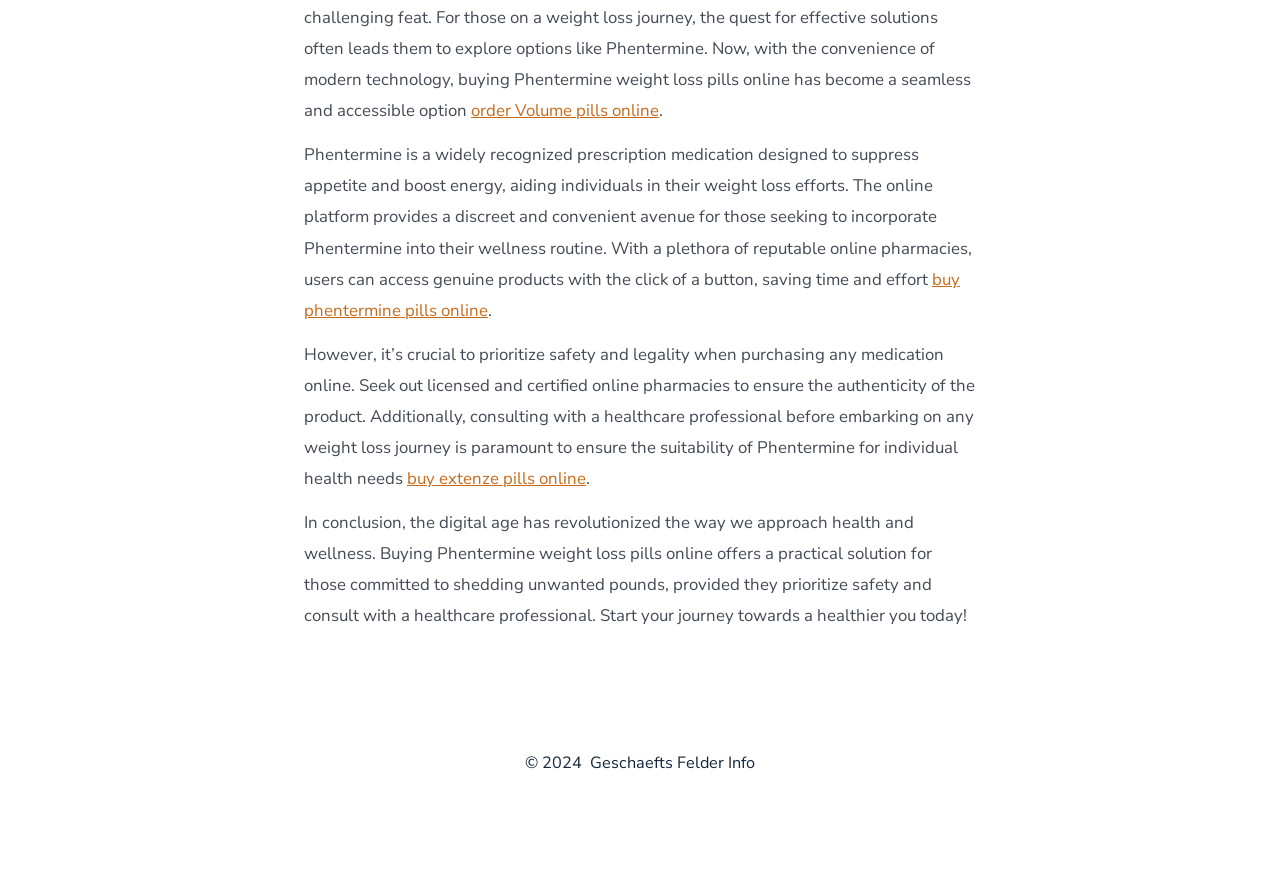Identify the bounding box coordinates of the HTML element based on this description: "buy phentermine pills online".

[0.238, 0.299, 0.75, 0.36]